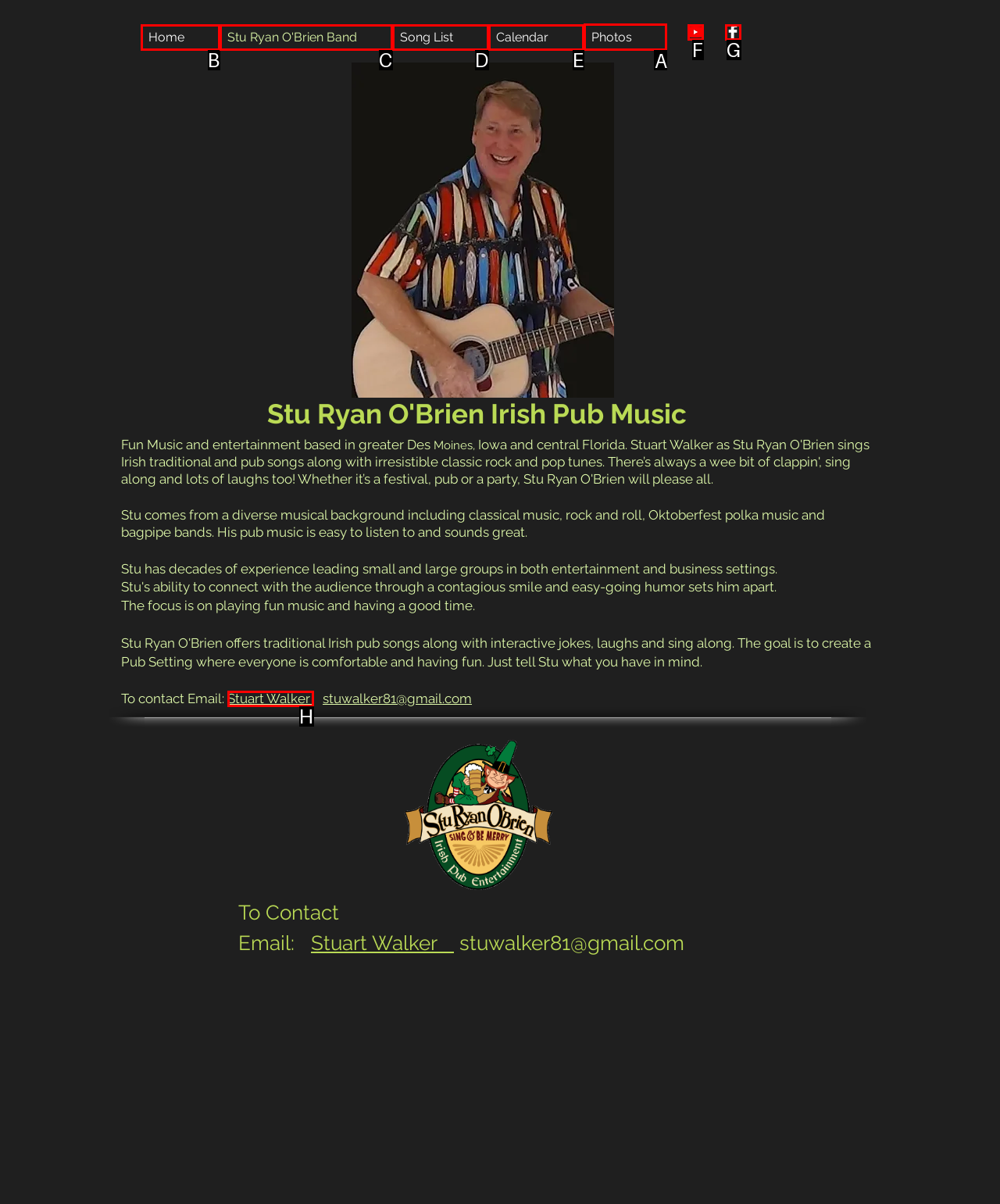Tell me which one HTML element I should click to complete the following task: View Stu Ryan O'Brien's photos Answer with the option's letter from the given choices directly.

A